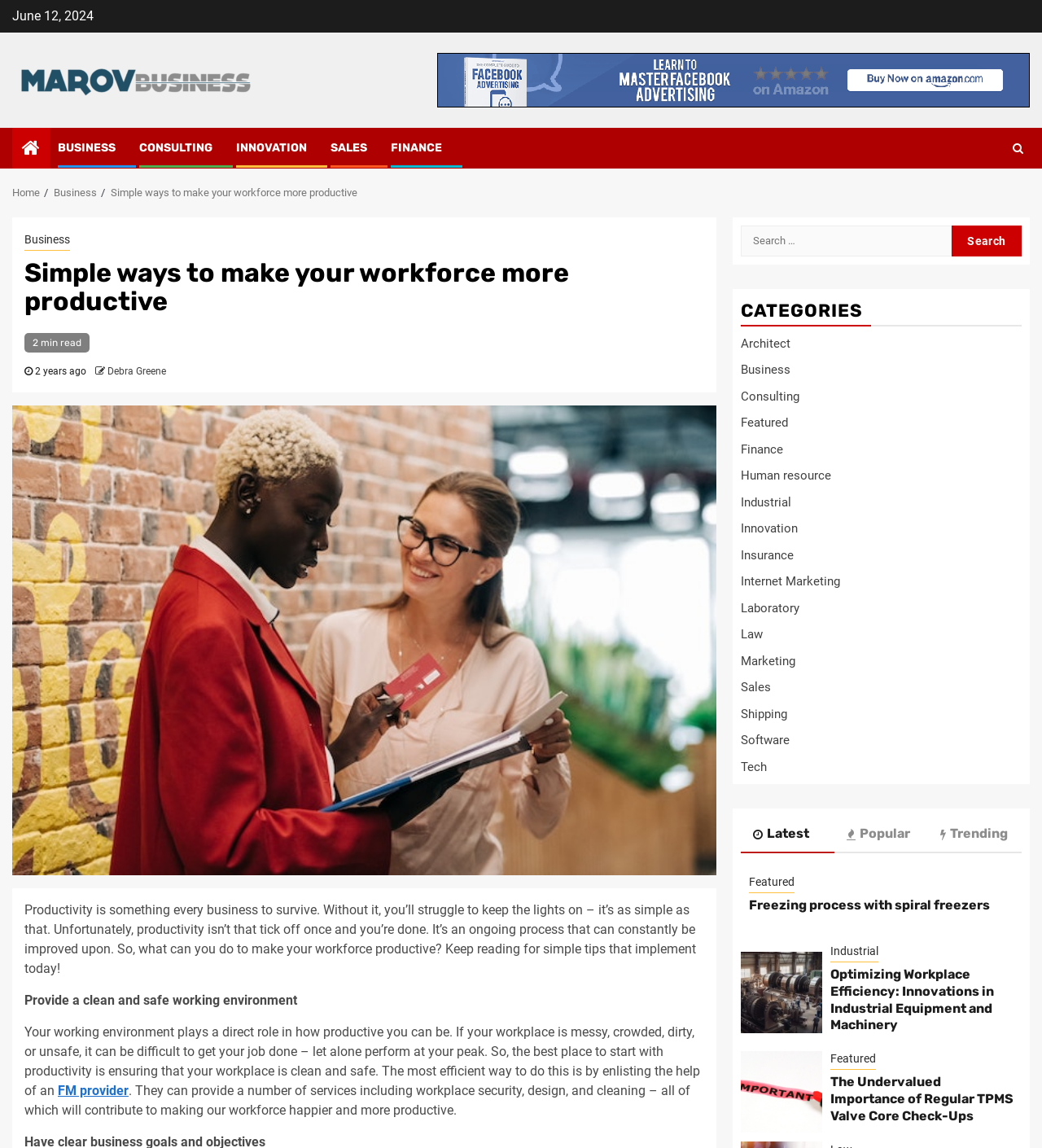Locate the bounding box coordinates of the area to click to fulfill this instruction: "Click on the 'BUSINESS' link". The bounding box should be presented as four float numbers between 0 and 1, in the order [left, top, right, bottom].

[0.055, 0.123, 0.111, 0.135]